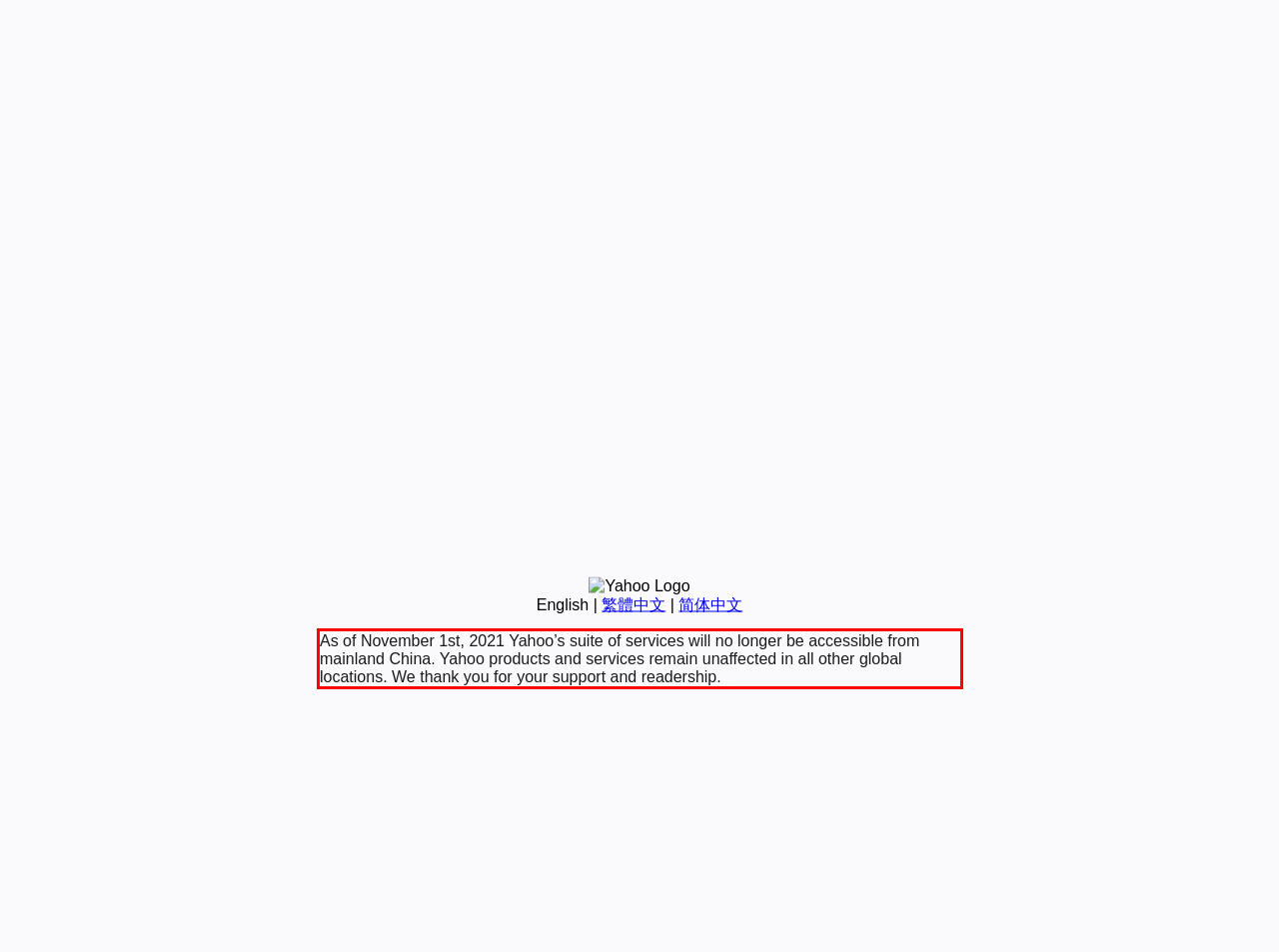You have a screenshot of a webpage with a red bounding box. Use OCR to generate the text contained within this red rectangle.

As of November 1st, 2021 Yahoo’s suite of services will no longer be accessible from mainland China. Yahoo products and services remain unaffected in all other global locations. We thank you for your support and readership.